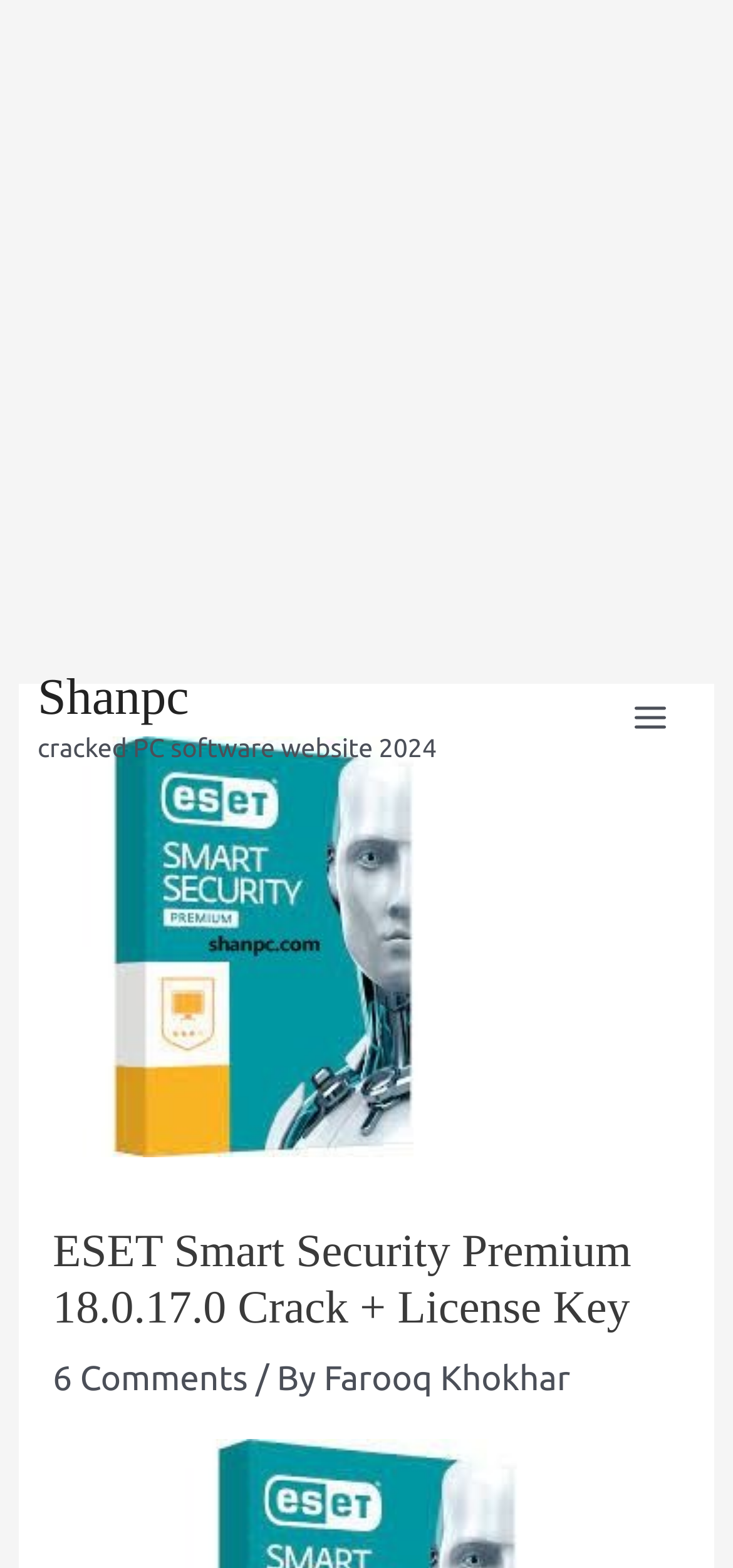What is the version of the software being cracked?
Please elaborate on the answer to the question with detailed information.

The header 'ESET Smart Security Premium 18.0.17.0 Crack + License Key' suggests that the version of the software being cracked is 18.0.17.0.